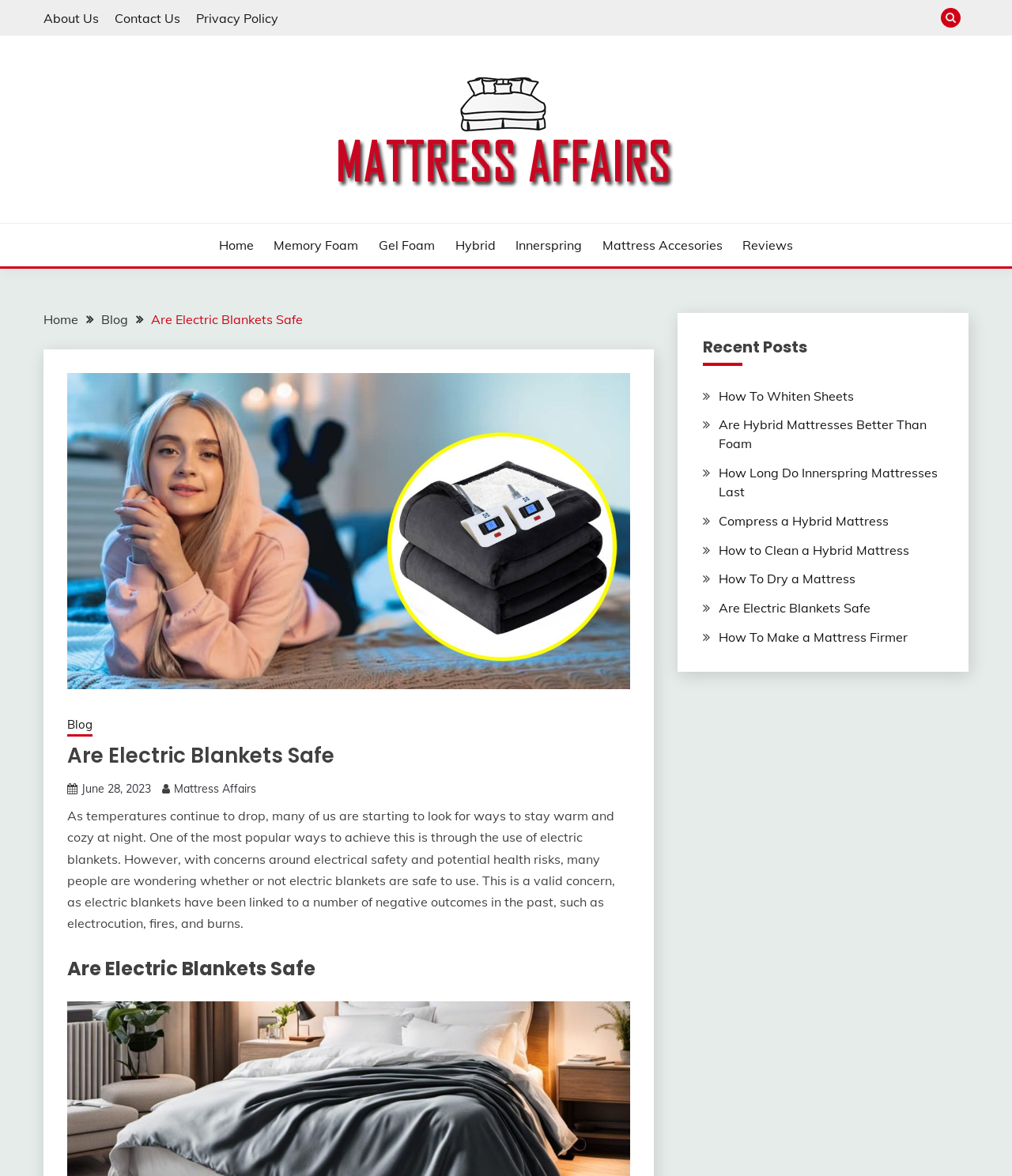Determine the bounding box coordinates for the clickable element required to fulfill the instruction: "Click the 'Contact Us' link". Provide the coordinates as four float numbers between 0 and 1, i.e., [left, top, right, bottom].

[0.113, 0.008, 0.178, 0.022]